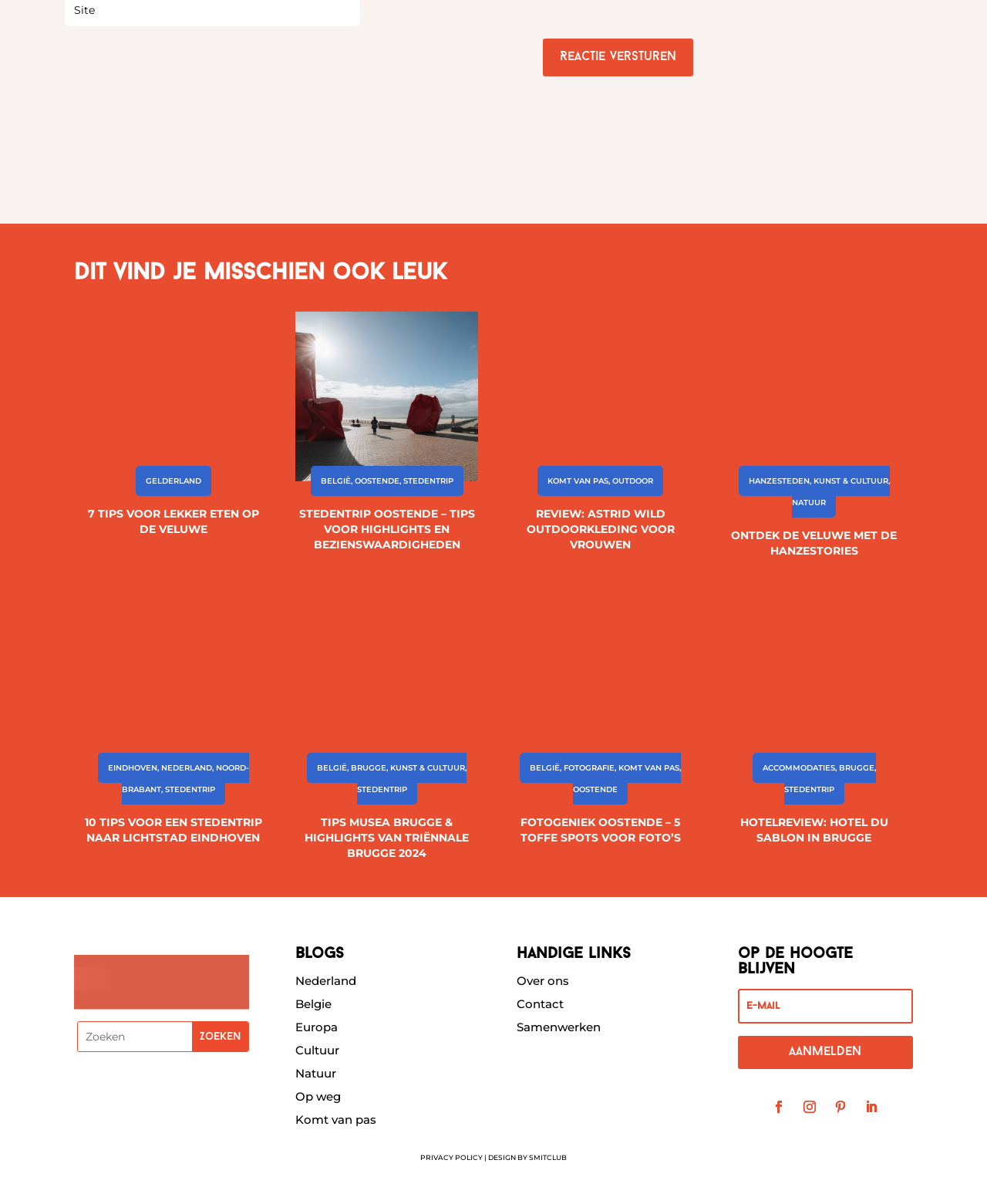In which city is the Hotel du Sablon located?
Please craft a detailed and exhaustive response to the question.

I found the article about Hotel du Sablon by searching for the link 'Hotel du Sablon Brugge Lobby'. Then, I looked for the location of this hotel by finding the related link 'BRUGGE' which is a city name.